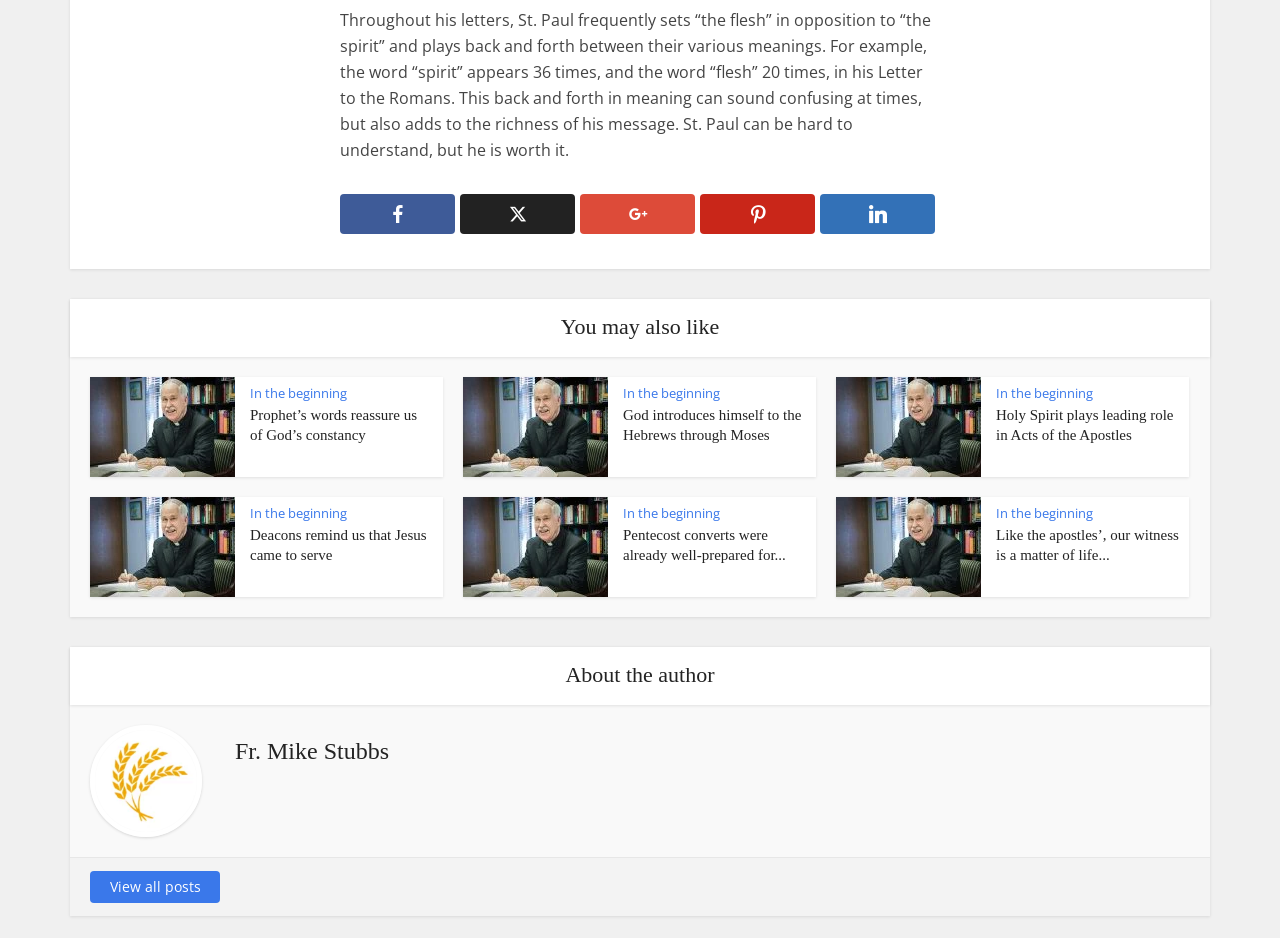Using a single word or phrase, answer the following question: 
What is the purpose of the links with icons?

Social media sharing